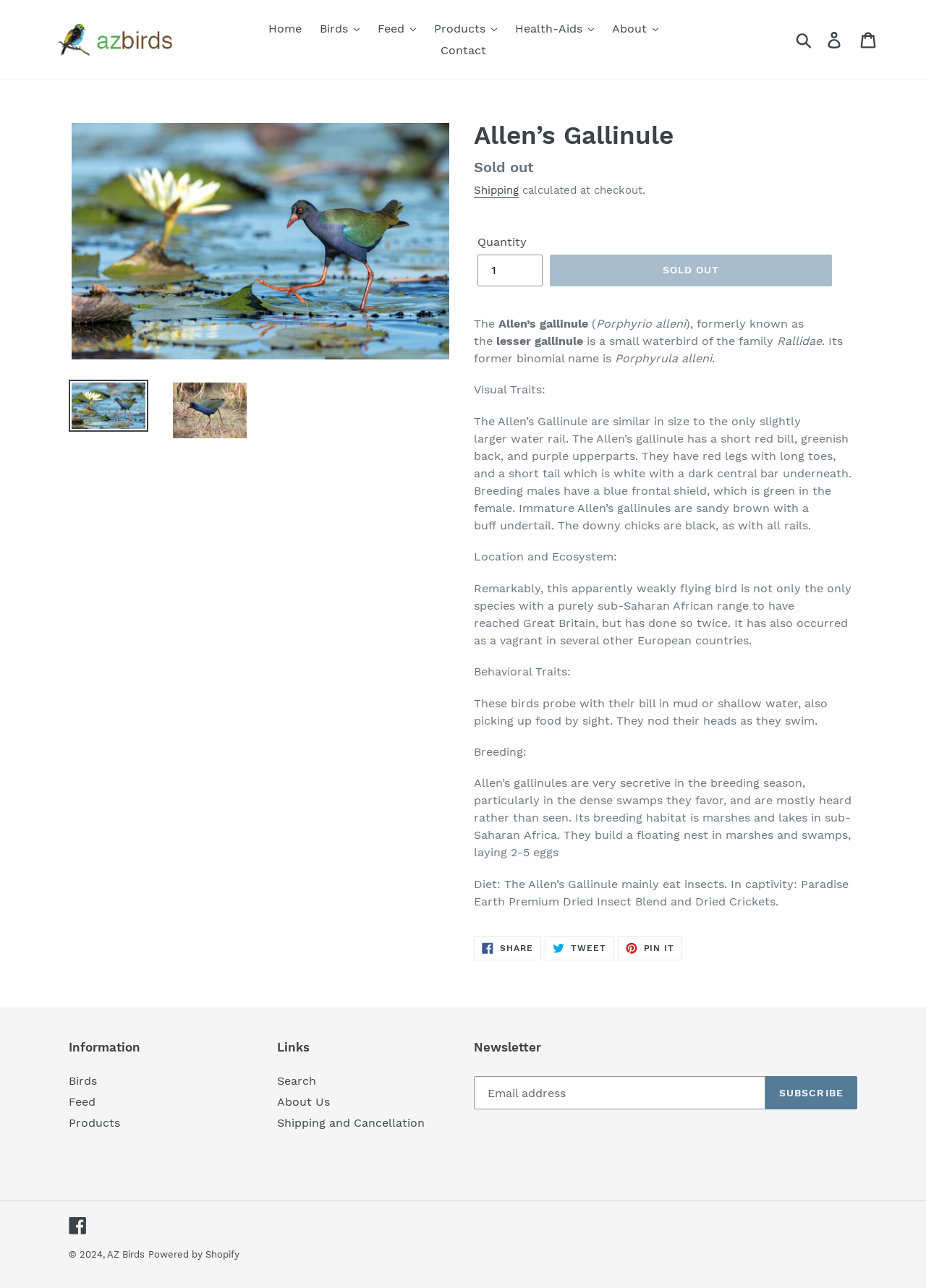Using the description: "Domain Name Dispute Resolution", determine the UI element's bounding box coordinates. Ensure the coordinates are in the format of four float numbers between 0 and 1, i.e., [left, top, right, bottom].

None